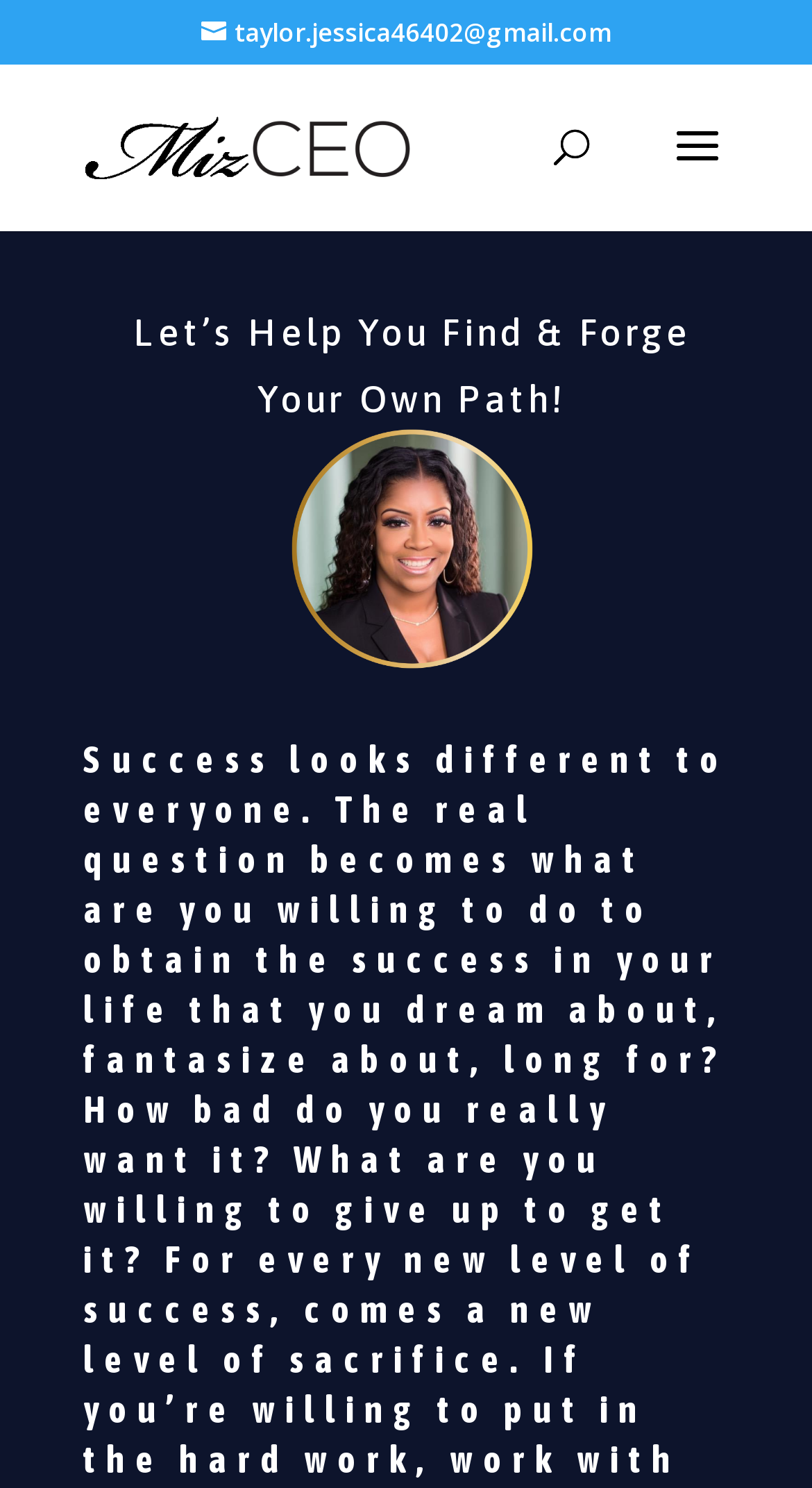Please answer the following query using a single word or phrase: 
What is the tone of the text 'Let’s Help You Find & Forge Your Own Path!'?

Encouraging